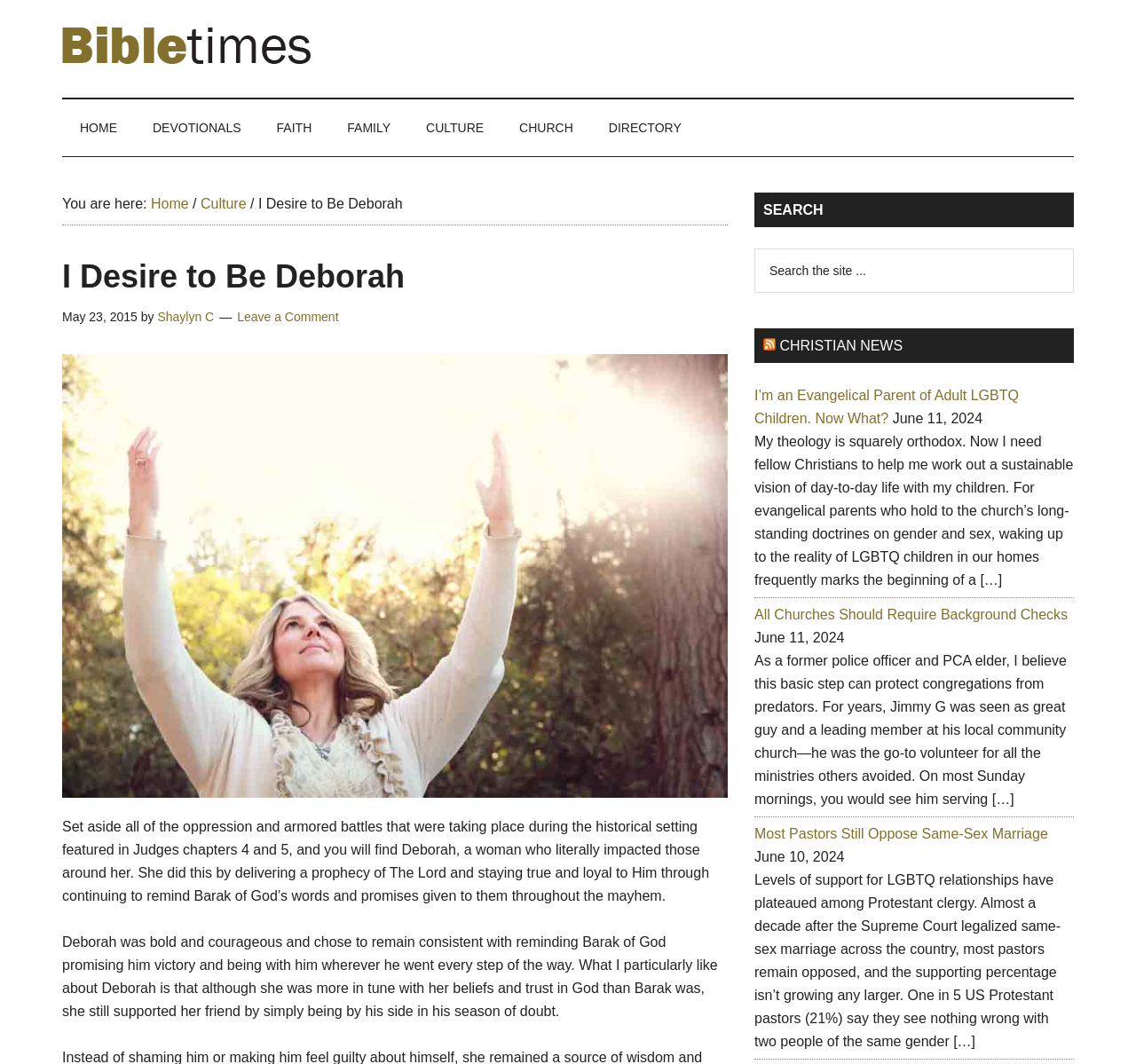Please determine the bounding box coordinates of the section I need to click to accomplish this instruction: "visit the culture page".

[0.177, 0.184, 0.217, 0.198]